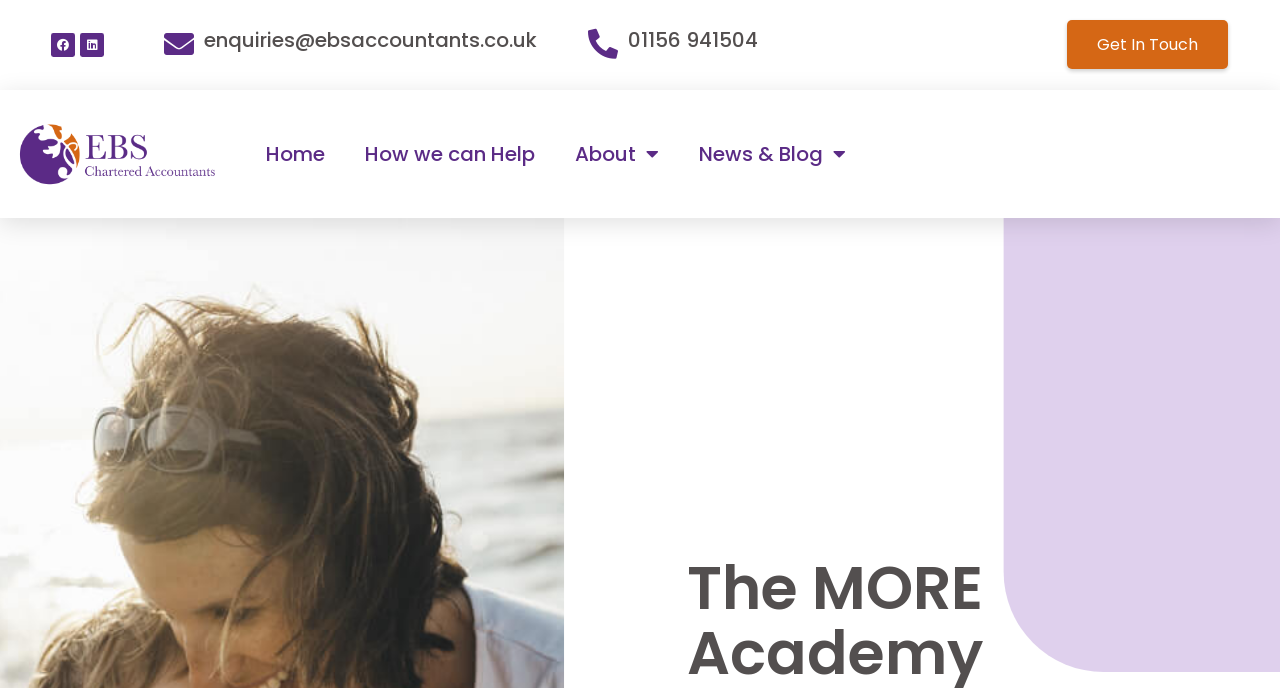Write a detailed summary of the webpage.

The webpage is about the MORE Academy, a platform that empowers individuals to build a more profitable business. At the top left corner, there are social media links to Facebook and LinkedIn, followed by a series of contact information links, including an email address and a phone number. 

Below the contact information, there is a navigation menu with links to "Home", "How we can Help", "About", and "News & Blog". The "About" and "News & Blog" links have dropdown menus.

On the top right corner, there is a "Get In Touch" link. At the bottom of the page, there is a prominent heading that reads "The MORE Academy".